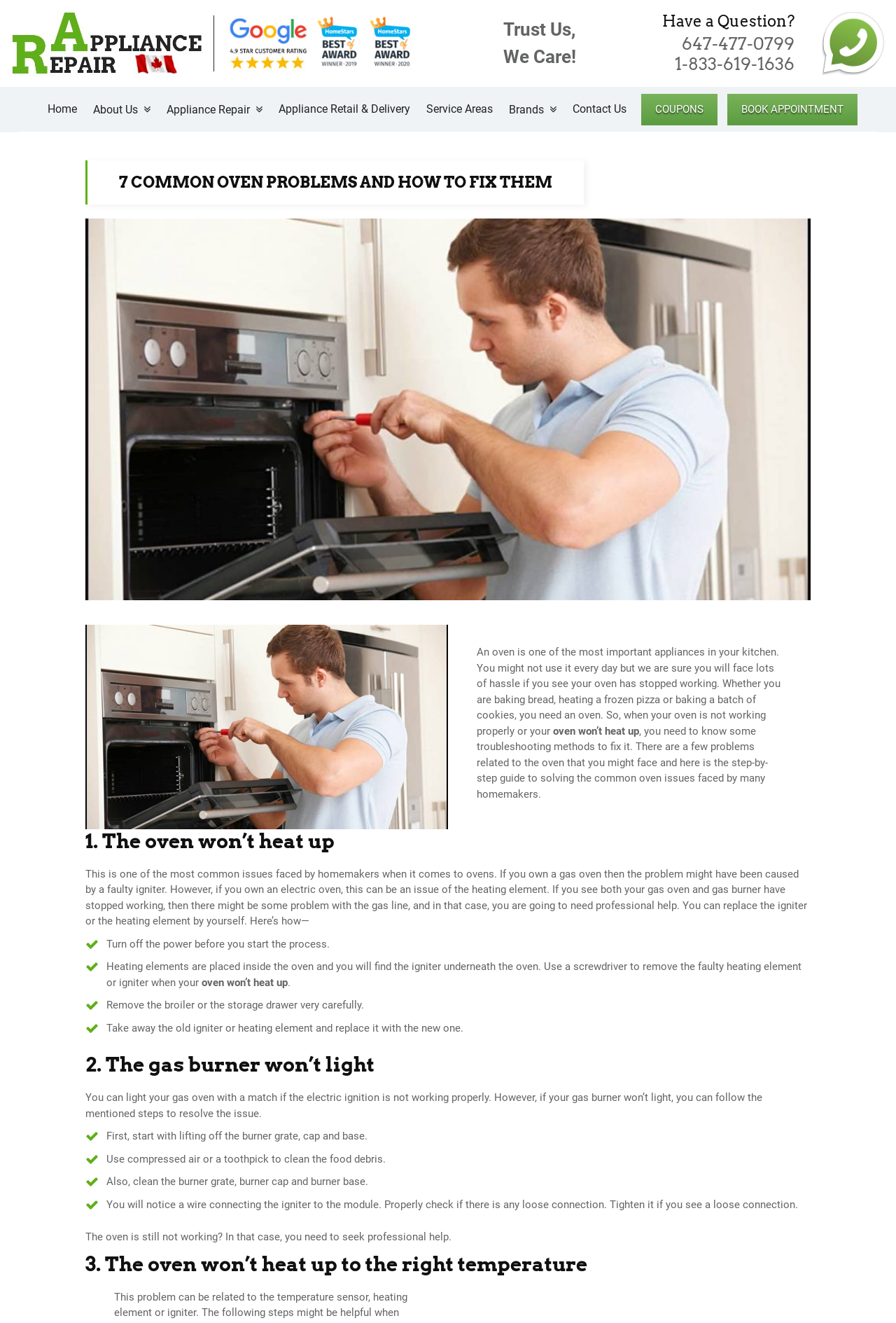Please specify the bounding box coordinates of the clickable region necessary for completing the following instruction: "Call the phone number 647-477-0799". The coordinates must consist of four float numbers between 0 and 1, i.e., [left, top, right, bottom].

[0.761, 0.026, 0.887, 0.041]